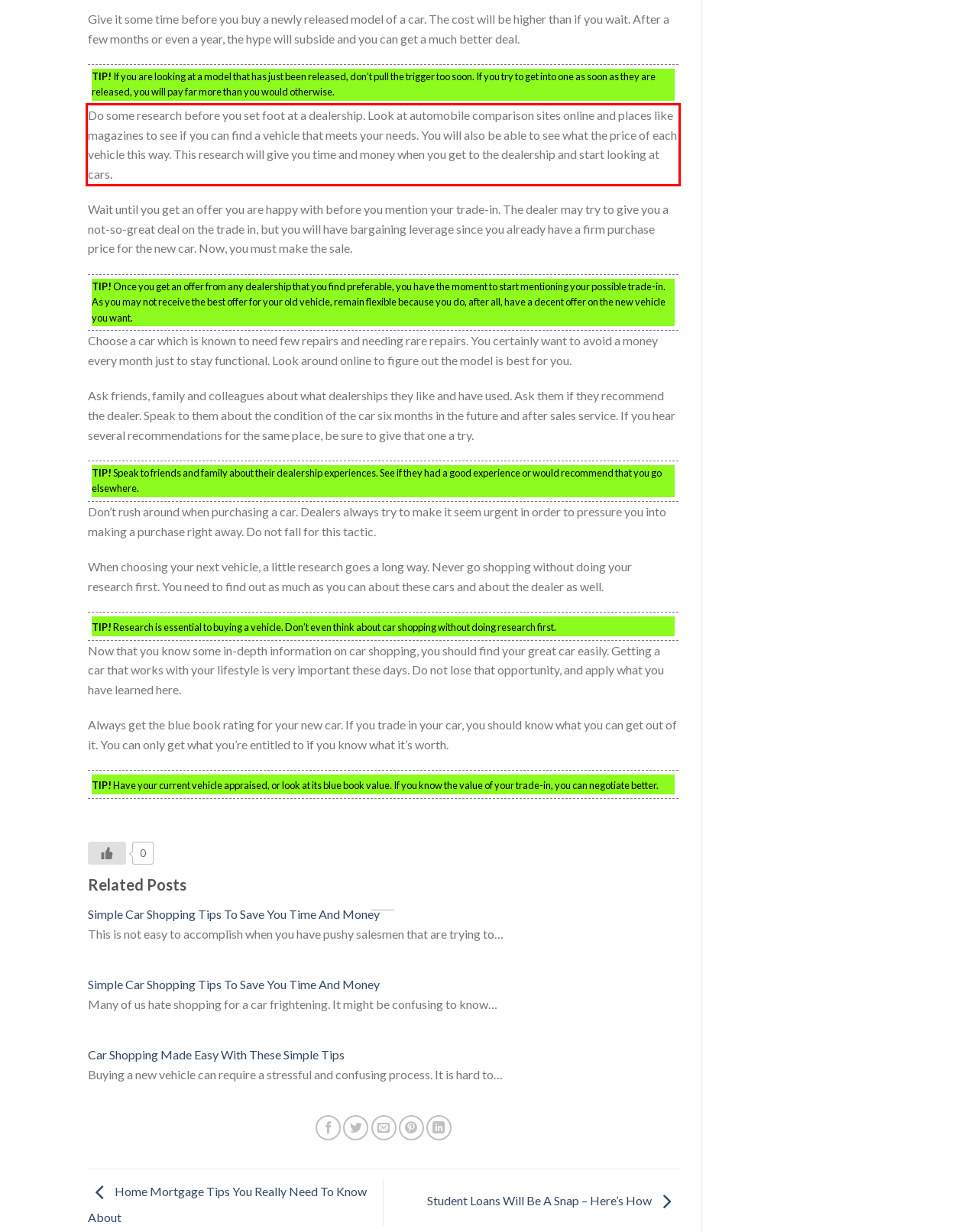There is a UI element on the webpage screenshot marked by a red bounding box. Extract and generate the text content from within this red box.

Do some research before you set foot at a dealership. Look at automobile comparison sites online and places like magazines to see if you can find a vehicle that meets your needs. You will also be able to see what the price of each vehicle this way. This research will give you time and money when you get to the dealership and start looking at cars.